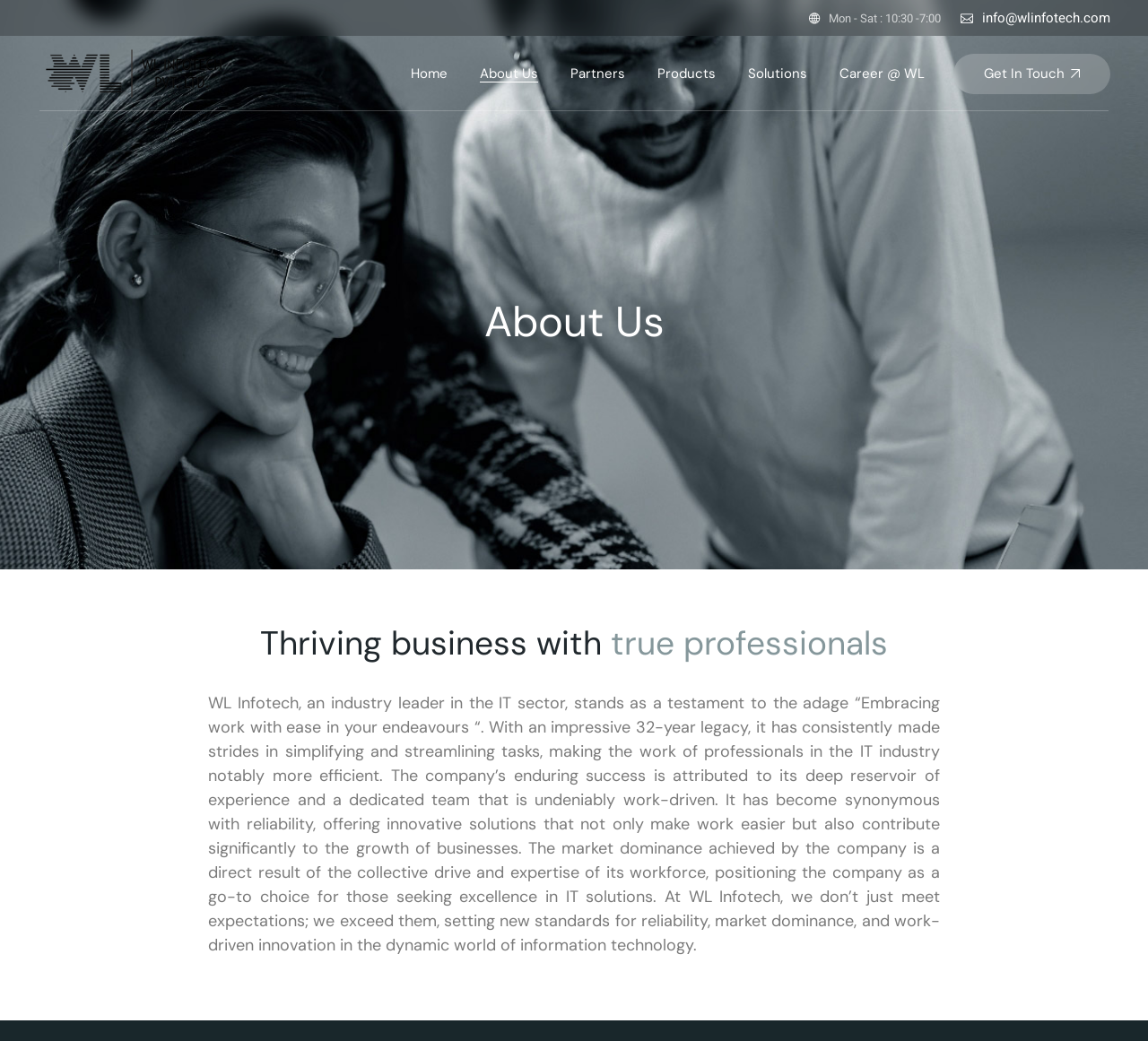What is the company's email address?
Using the picture, provide a one-word or short phrase answer.

info@wlinfotech.com